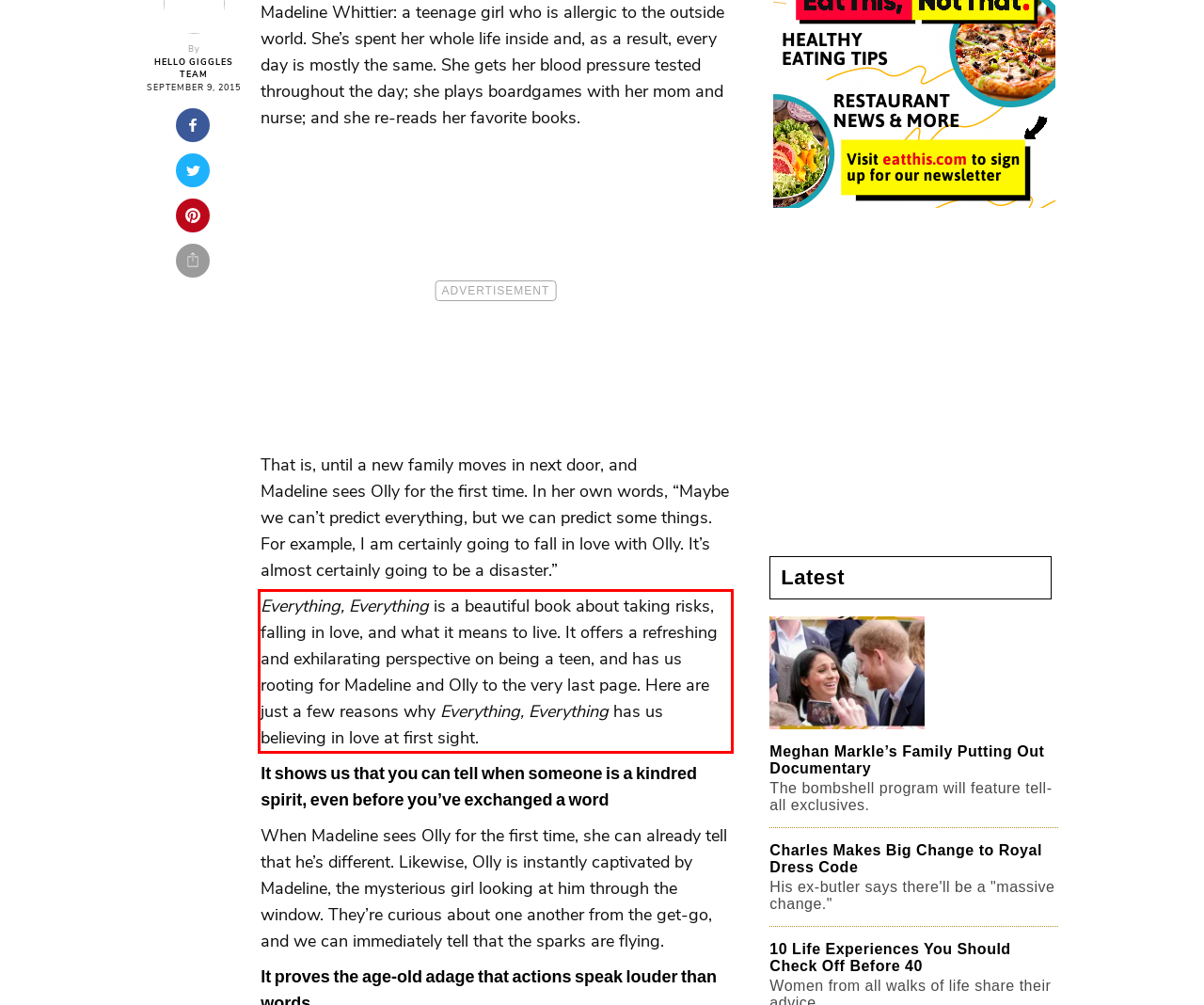The screenshot you have been given contains a UI element surrounded by a red rectangle. Use OCR to read and extract the text inside this red rectangle.

Everything, Everything is a beautiful book about taking risks, falling in love, and what it means to live. It offers a refreshing and exhilarating perspective on being a teen, and has us rooting for Madeline and Olly to the very last page. Here are just a few reasons why Everything, Everything has us believing in love at first sight.